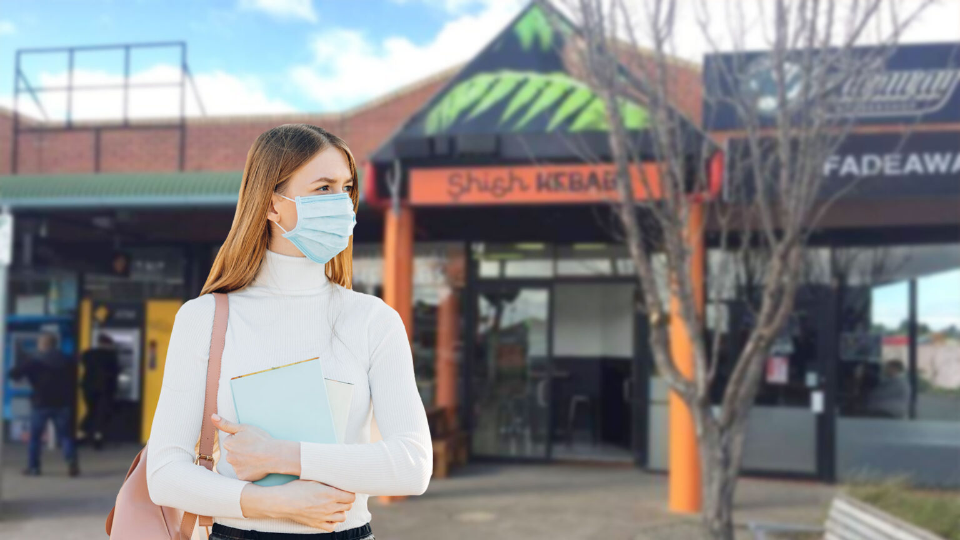What type of clothing is the woman wearing?
Refer to the image and provide a thorough answer to the question.

The caption describes the woman's attire, mentioning that she is wearing an elegant white turtleneck sweater, which implies that she is dressed in a professional or formal outfit.